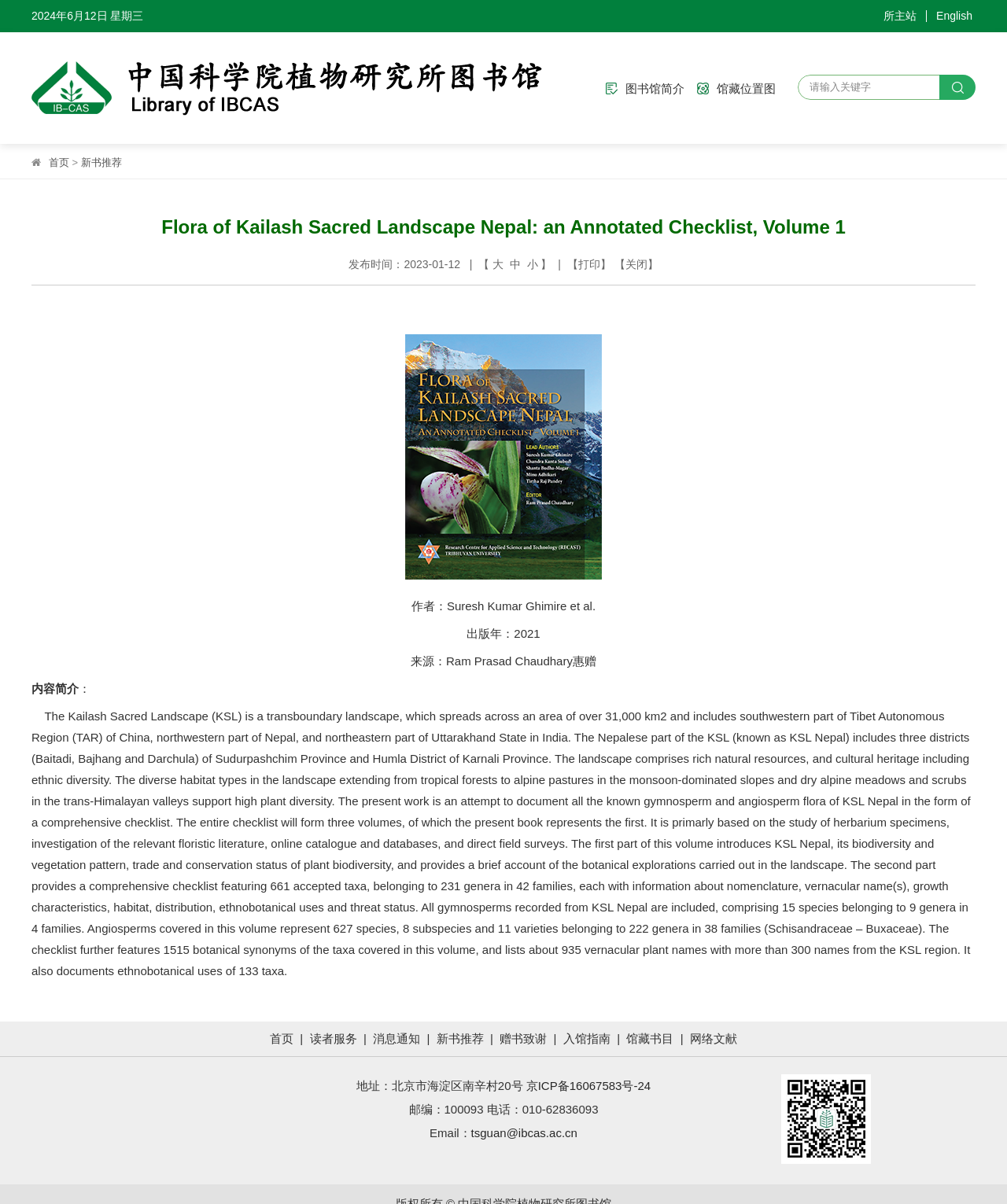Using the details in the image, give a detailed response to the question below:
What is the name of the book being described?

The name of the book is obtained from the StaticText element that displays the title of the book, which is 'Flora of Kailash Sacred Landscape Nepal: an Annotated Checklist, Volume 1'.